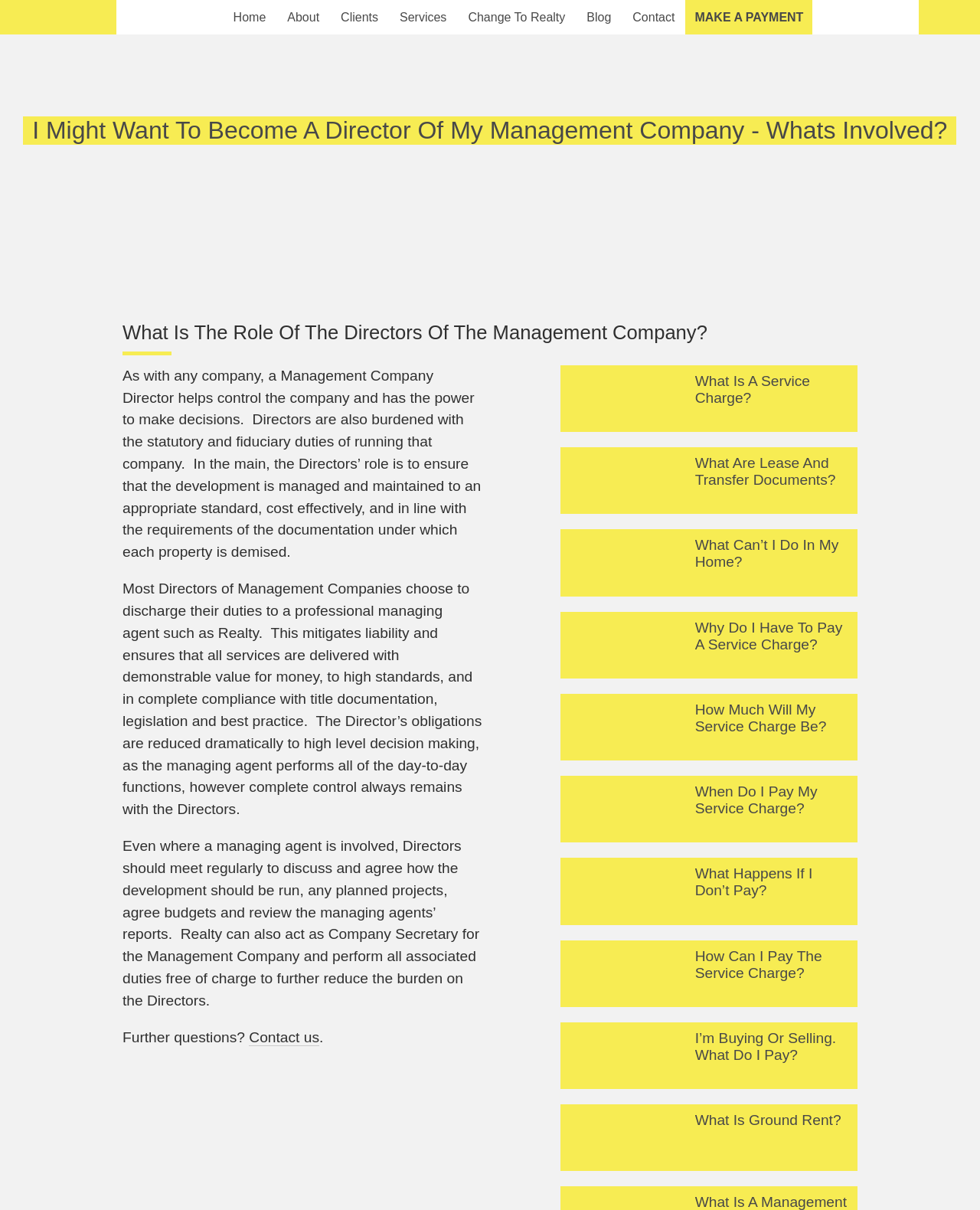What is the purpose of a Service Charge?
Based on the image, answer the question with a single word or brief phrase.

To pay for services